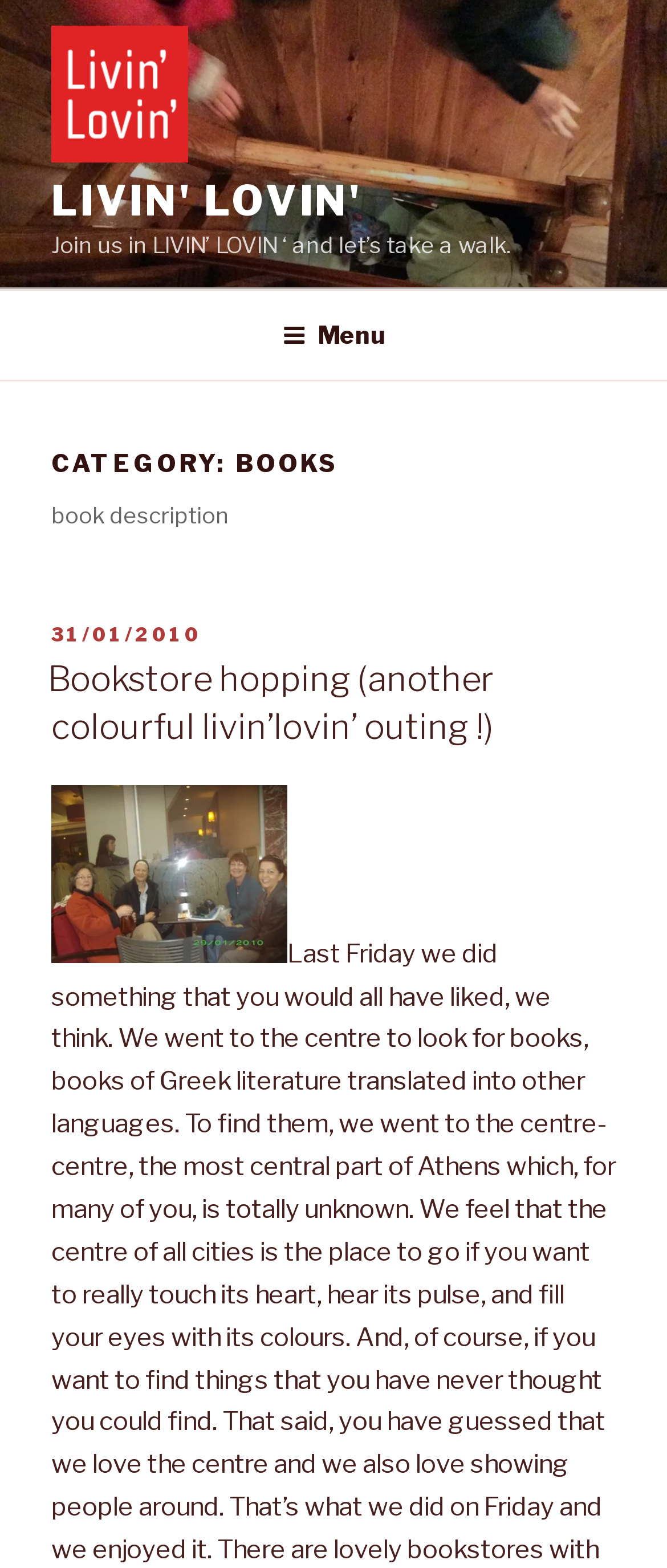What is the title of the book?
Look at the image and respond with a one-word or short-phrase answer.

Bookstore hopping